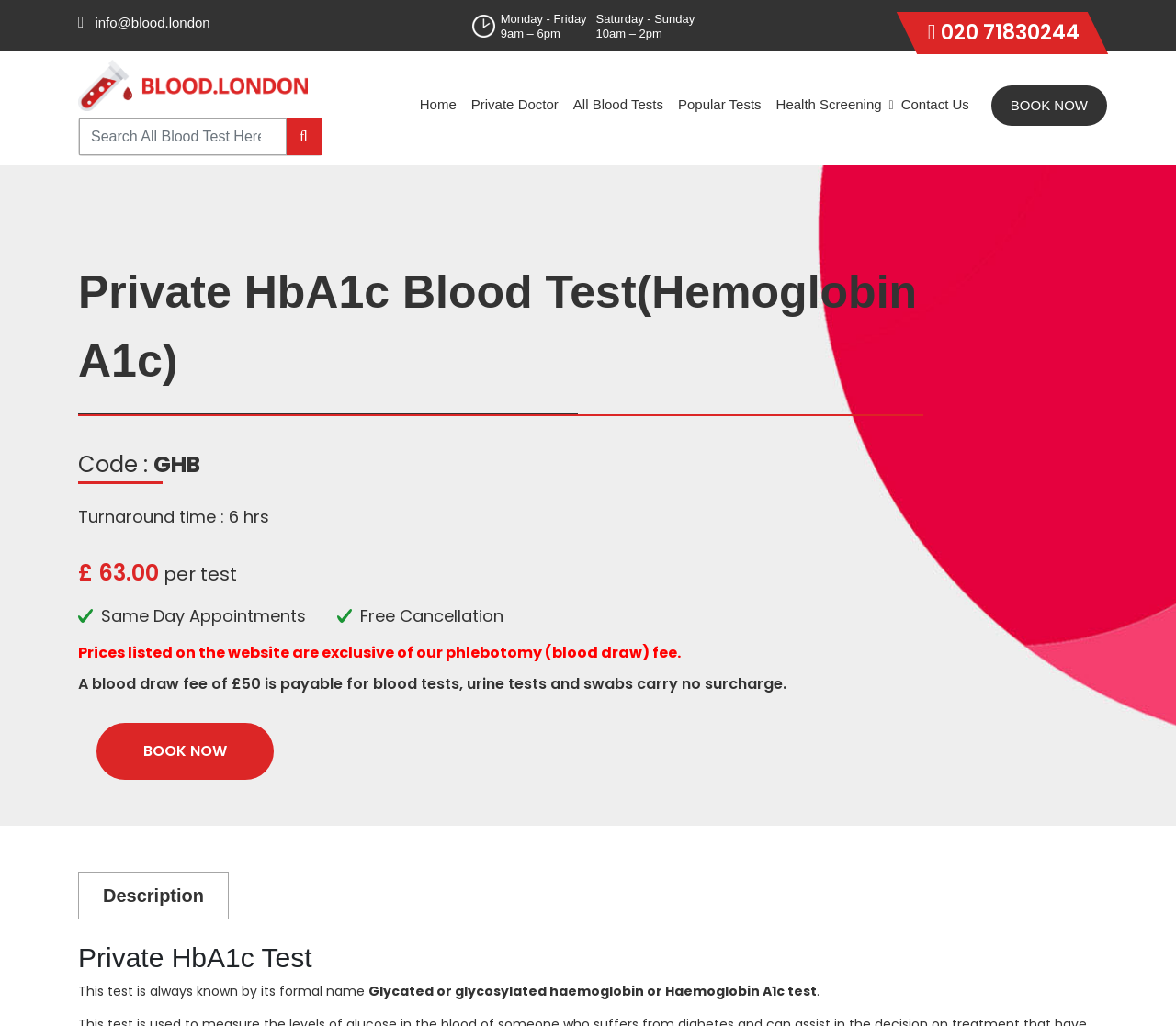Kindly determine the bounding box coordinates of the area that needs to be clicked to fulfill this instruction: "Book an appointment".

[0.843, 0.083, 0.941, 0.123]